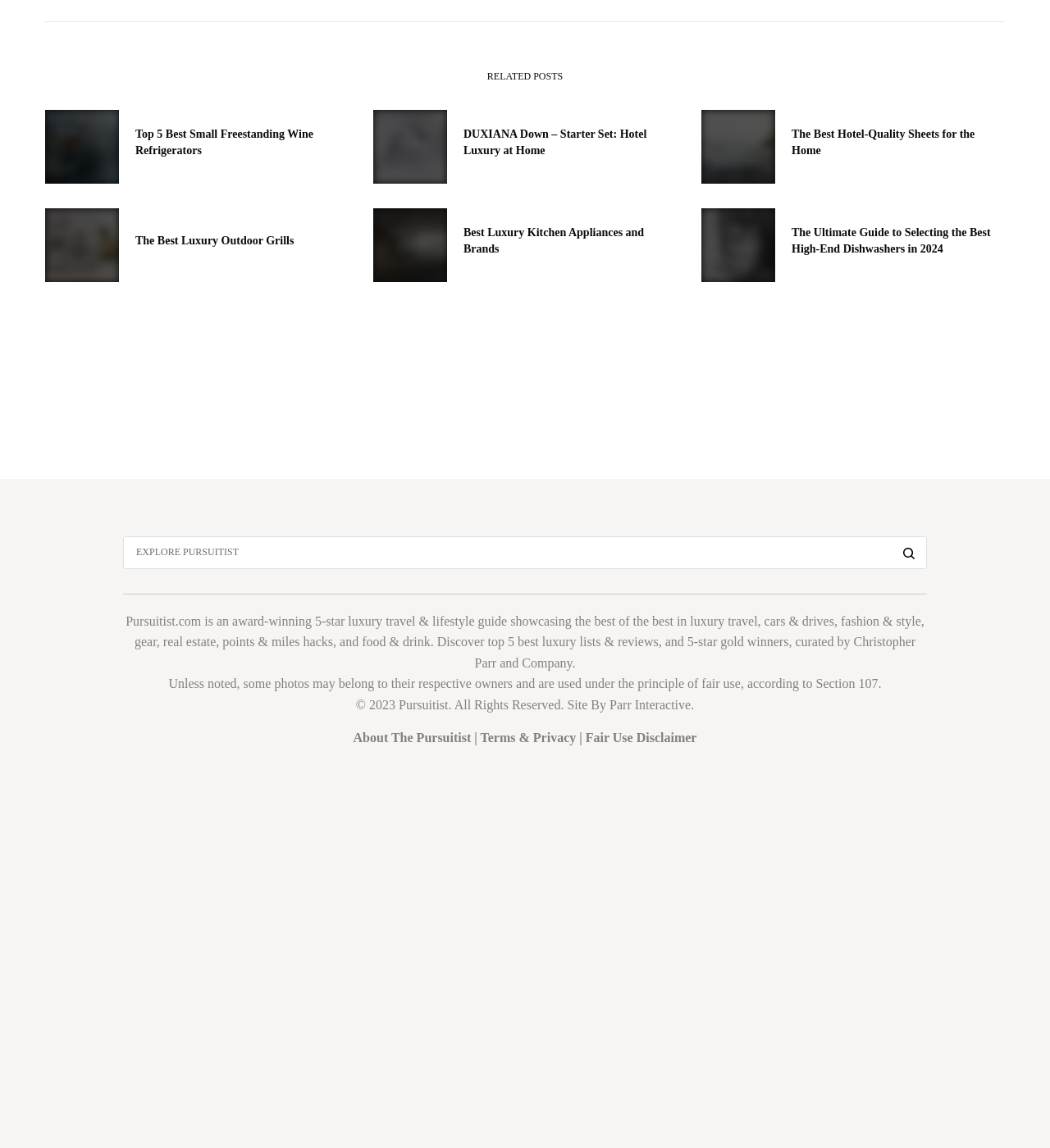Pinpoint the bounding box coordinates of the clickable element to carry out the following instruction: "Learn about luxury kitchen appliances."

[0.355, 0.181, 0.426, 0.245]